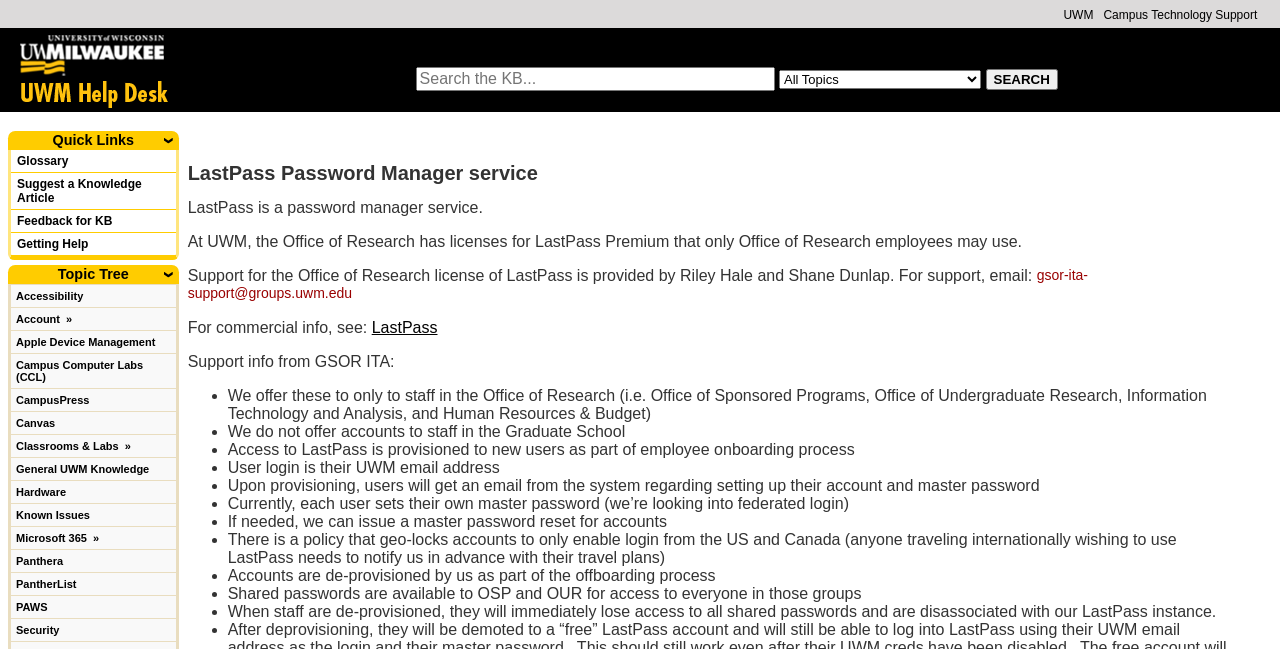What is the purpose of the 'Quick Links' section?
Could you answer the question in a detailed manner, providing as much information as possible?

The 'Quick Links' section contains links to various resources, such as 'Glossary', 'Suggest a Knowledge Article', and 'Feedback for KB', which suggests that its purpose is to provide quick access to these links.